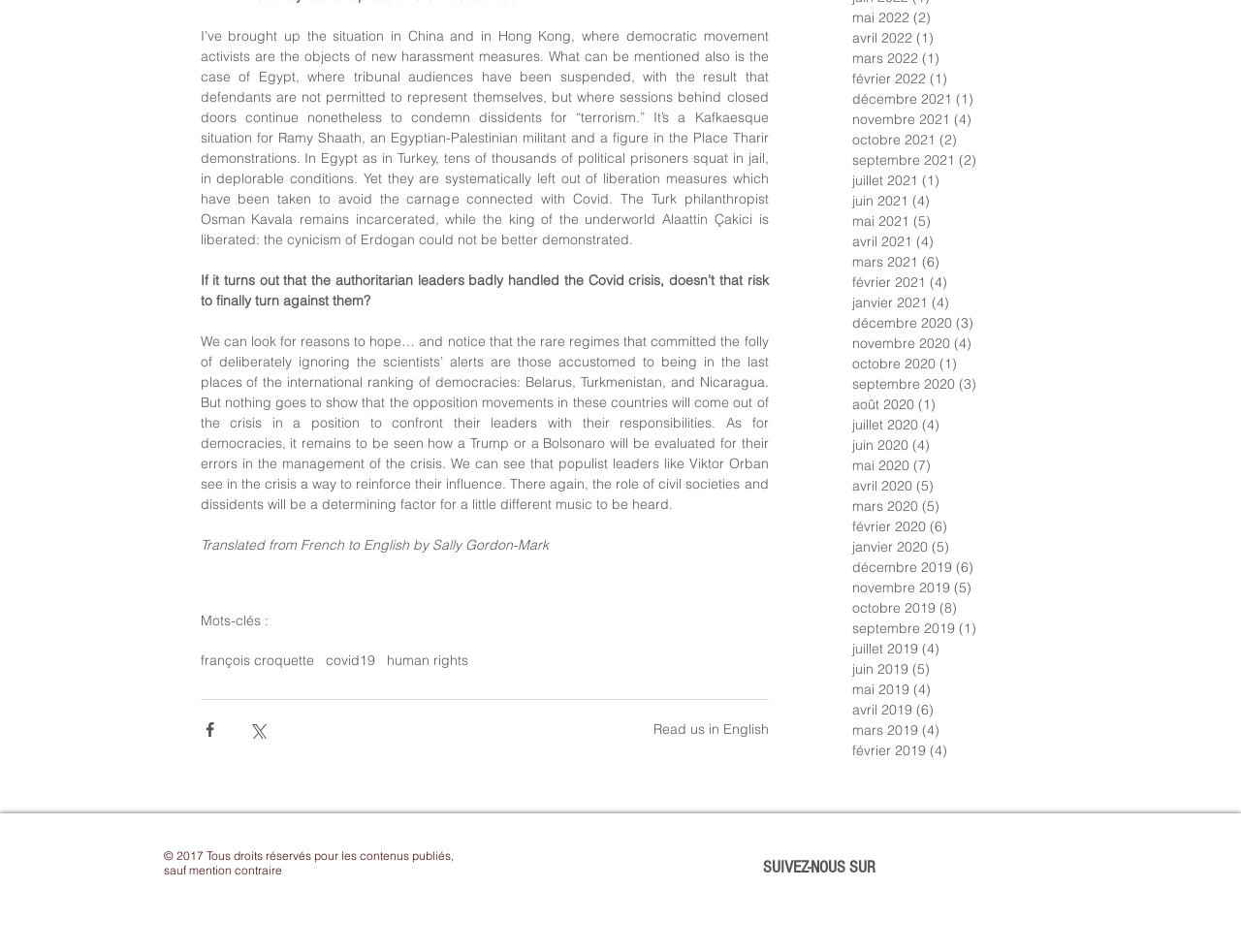What is the copyright notice at the bottom of the webpage? Refer to the image and provide a one-word or short phrase answer.

2017, all rights reserved